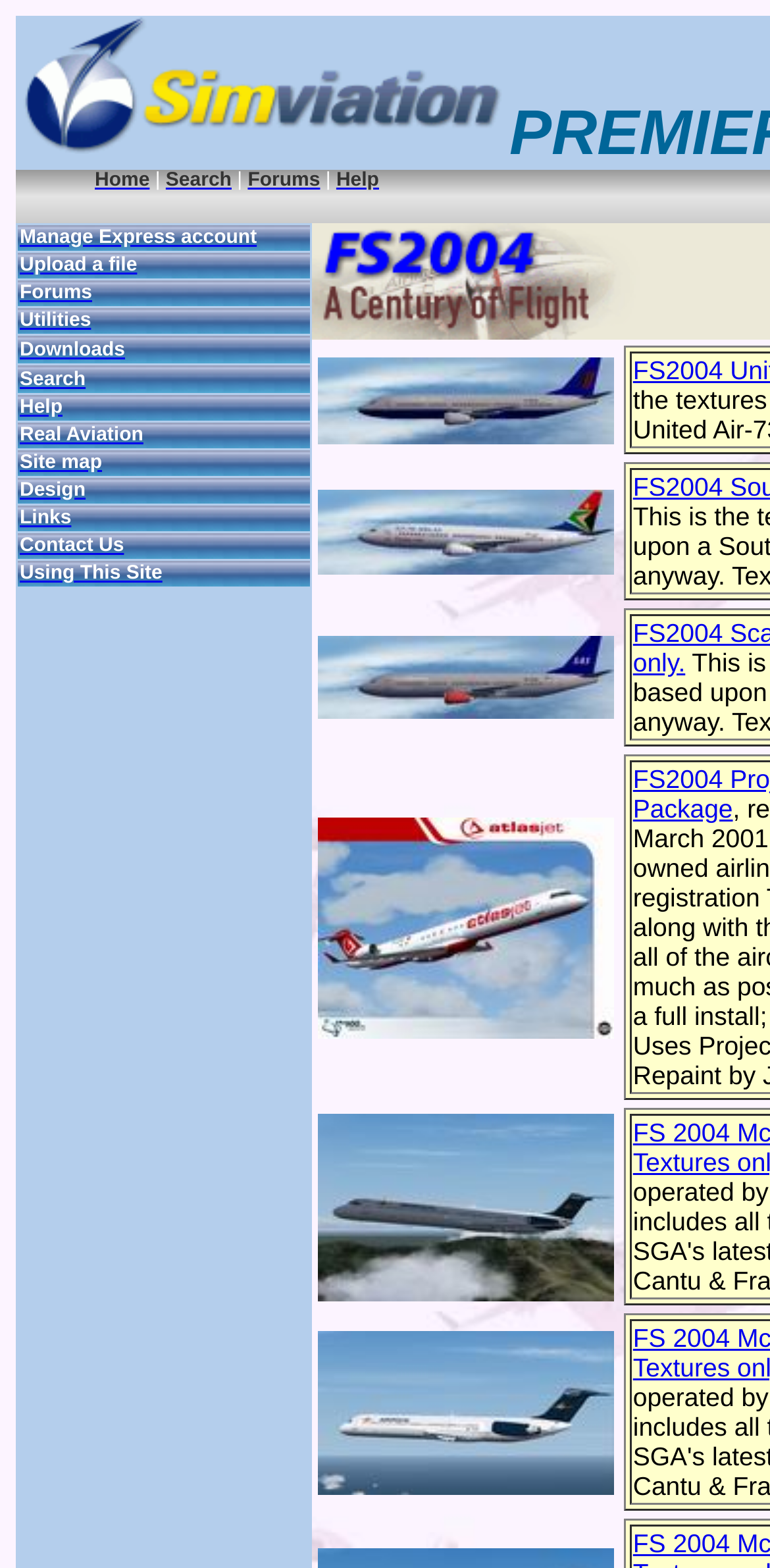Determine the bounding box for the UI element that matches this description: "Site map".

[0.026, 0.282, 0.133, 0.304]